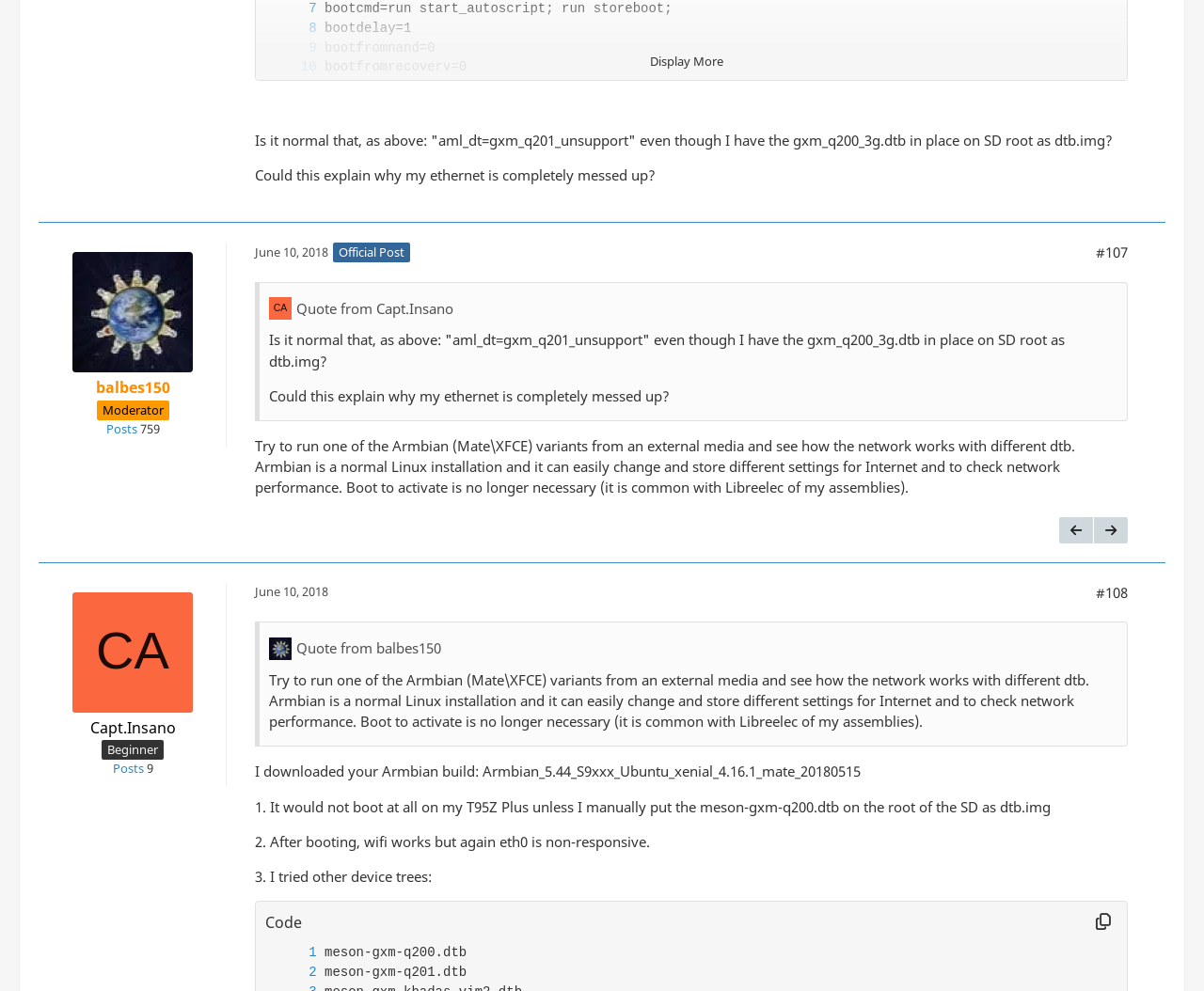Please locate the bounding box coordinates of the element that should be clicked to complete the given instruction: "Click on the link 'balbes150'".

[0.079, 0.382, 0.141, 0.401]